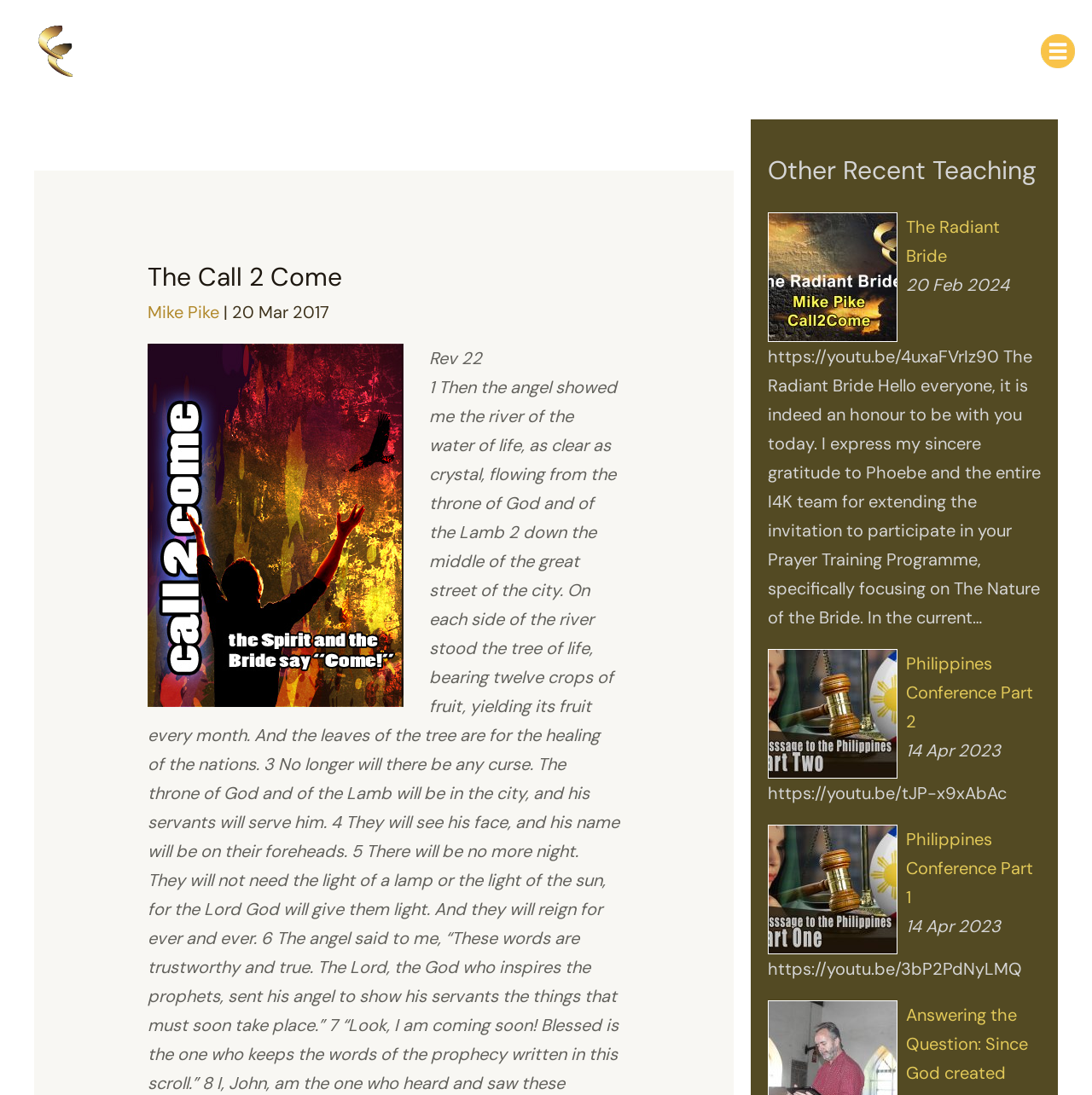Respond to the following question with a brief word or phrase:
Are there any images on the webpage?

Yes